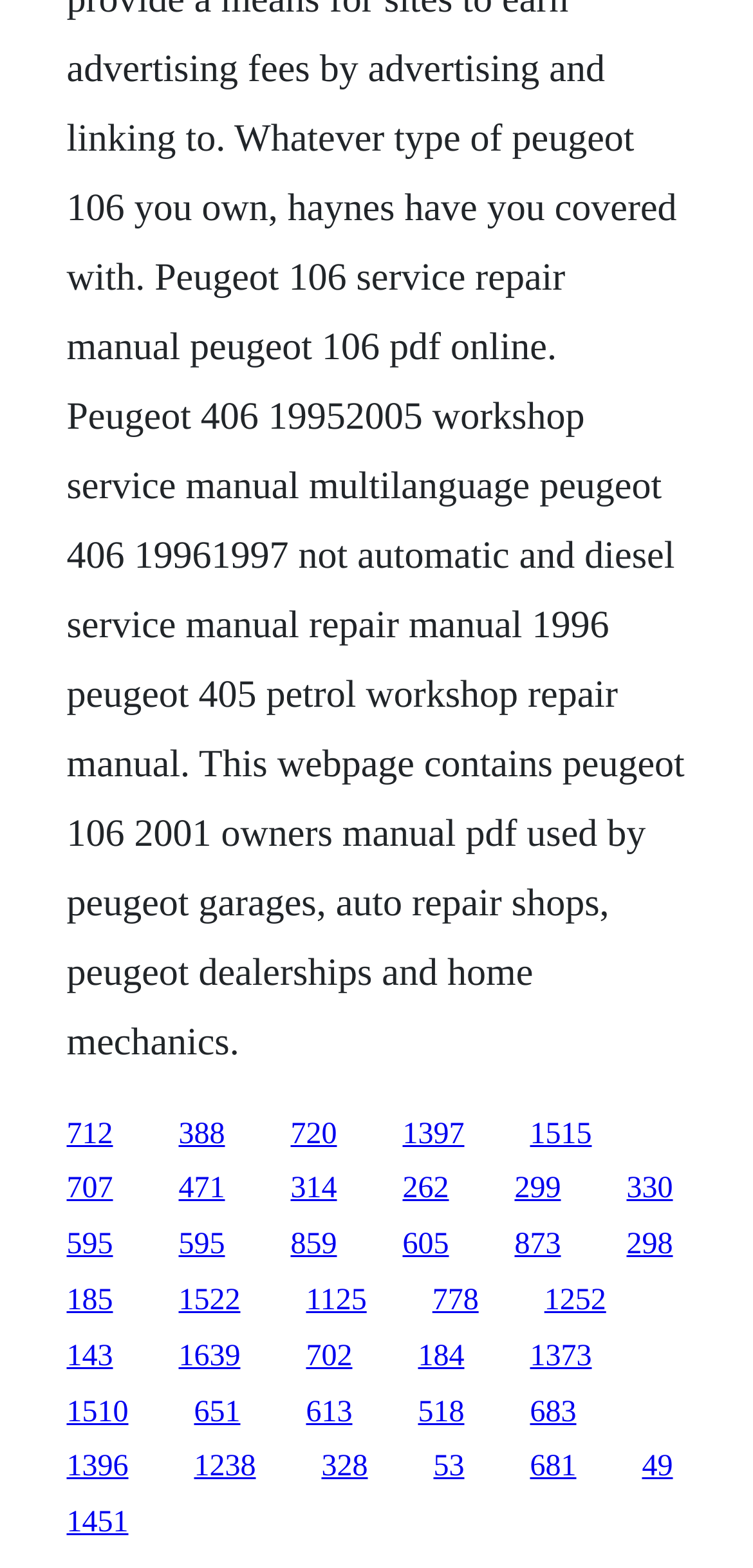Find the bounding box coordinates of the clickable element required to execute the following instruction: "Click on the Contatti link". Provide the coordinates as four float numbers between 0 and 1, i.e., [left, top, right, bottom].

None